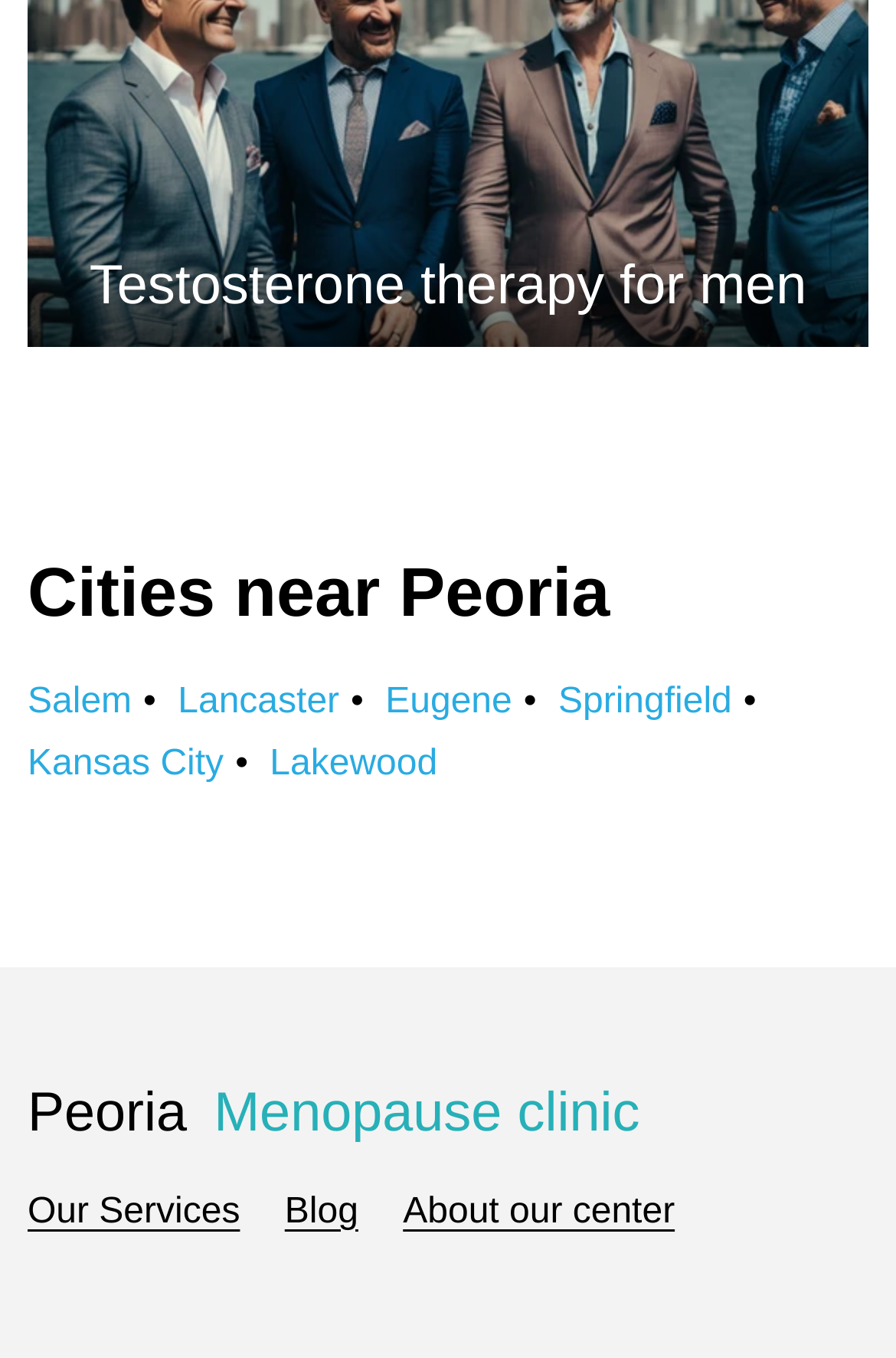What is the last city listed near Peoria?
Provide a short answer using one word or a brief phrase based on the image.

Kansas City